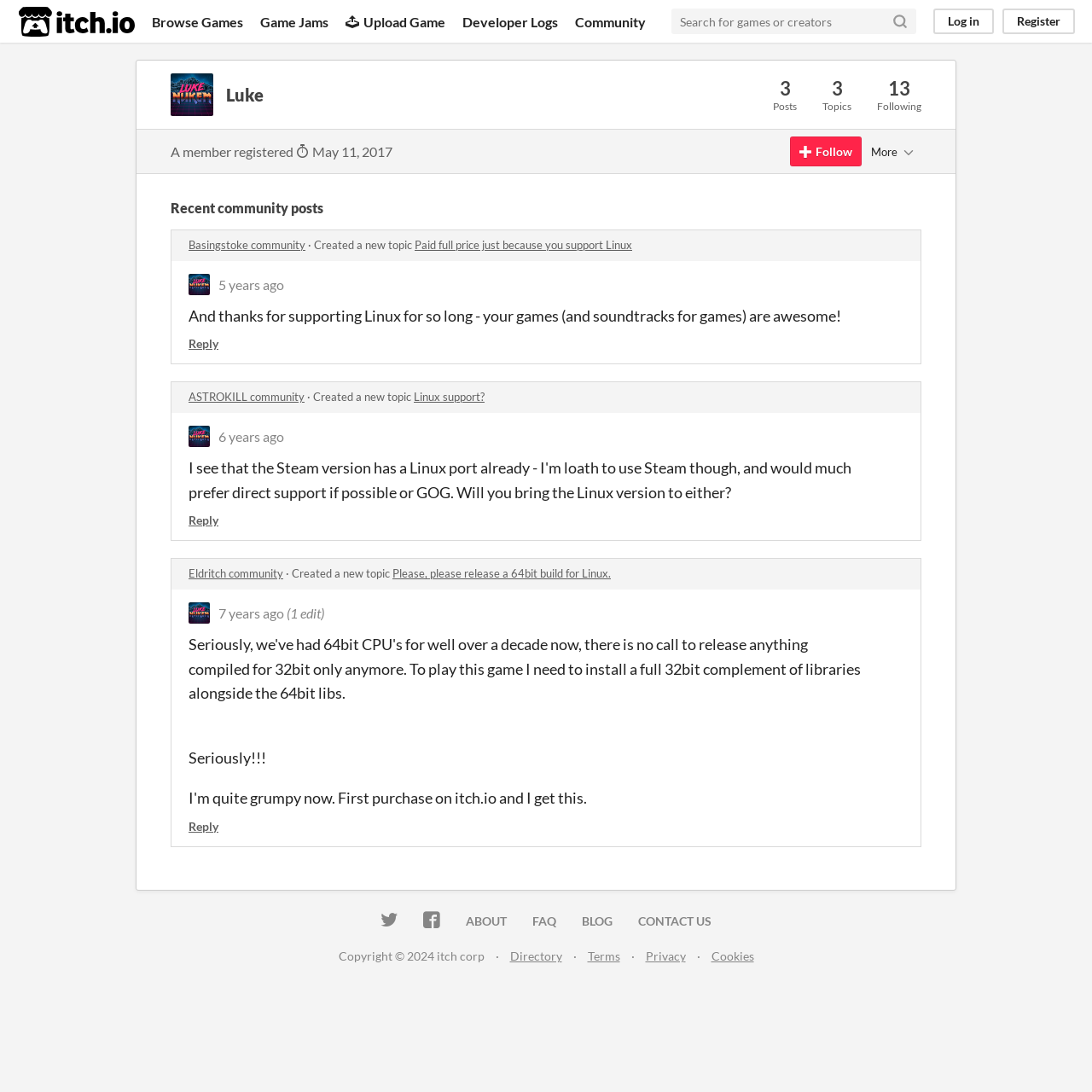Use a single word or phrase to answer the question: What is the purpose of the 'Search for games or creators' textbox?

Search games or creators